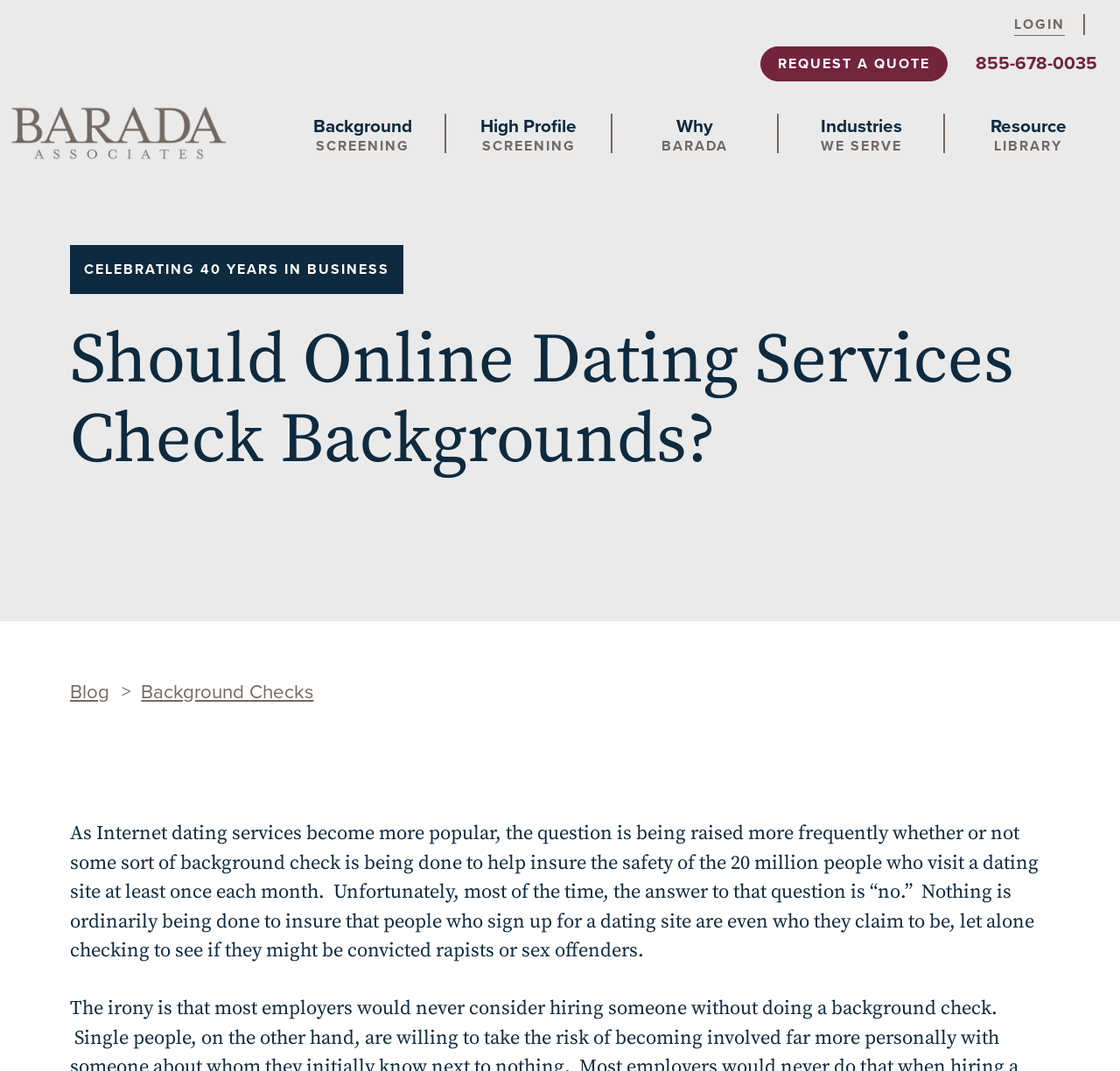What is the company name displayed on the top-left corner of the webpage?
Using the image provided, answer with just one word or phrase.

Barada Associates